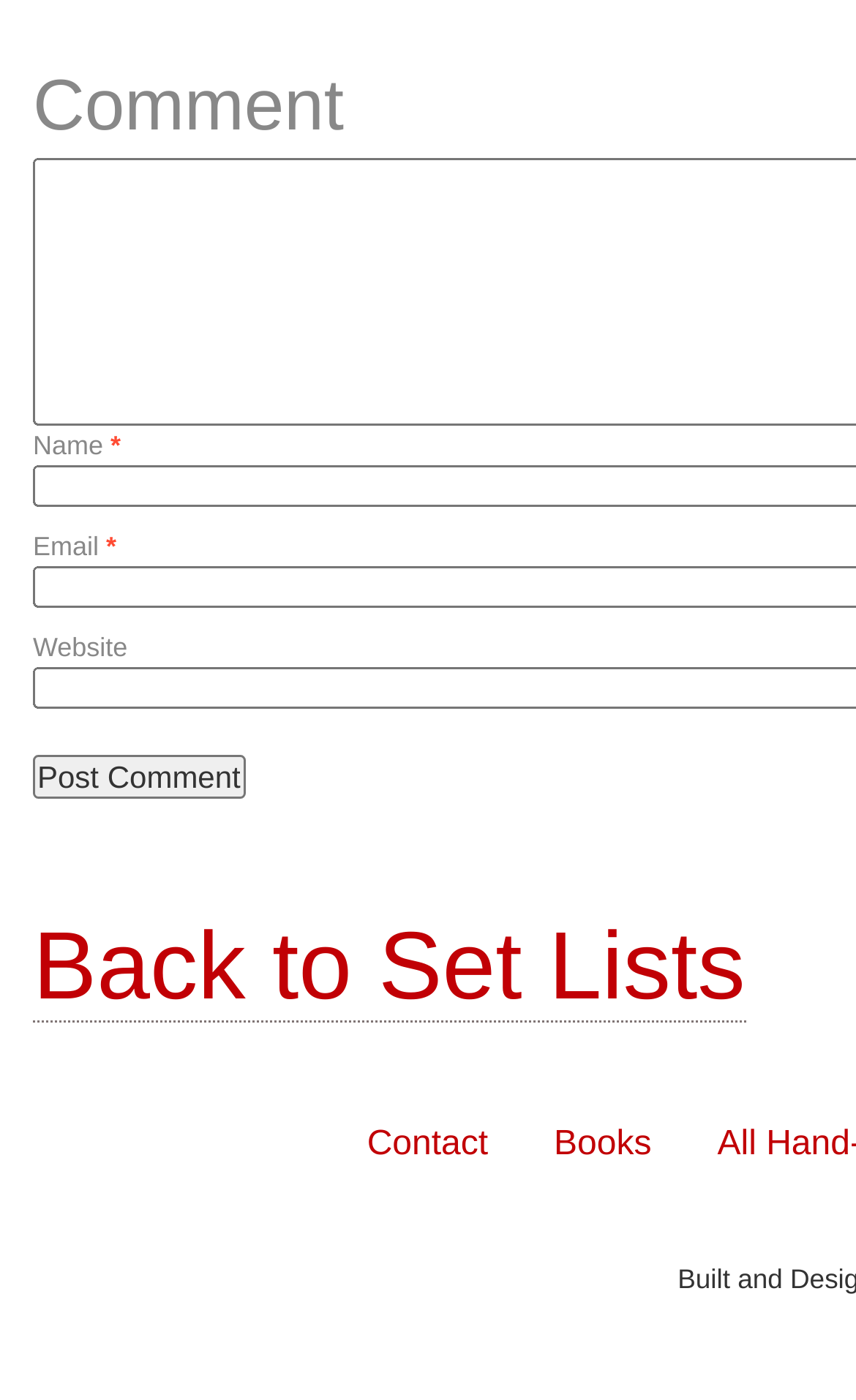How many text fields are there for input?
Based on the screenshot, answer the question with a single word or phrase.

3